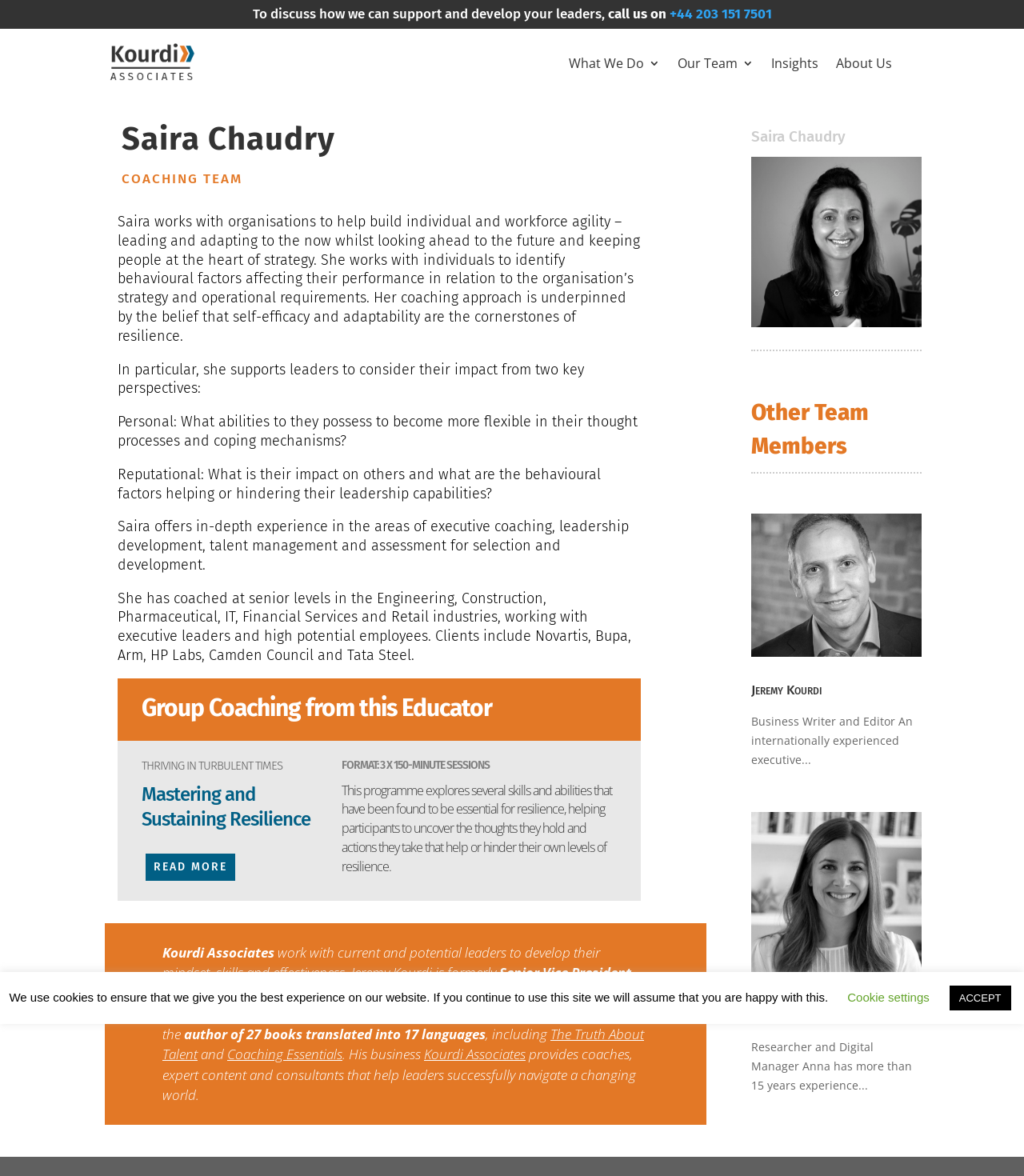What is the name of the programme that explores skills and abilities essential for resilience?
Craft a detailed and extensive response to the question.

According to the webpage, the programme that explores skills and abilities essential for resilience is called 'THRIVING IN TURBULENT TIMES', which is a 3 x 150-minute session programme.